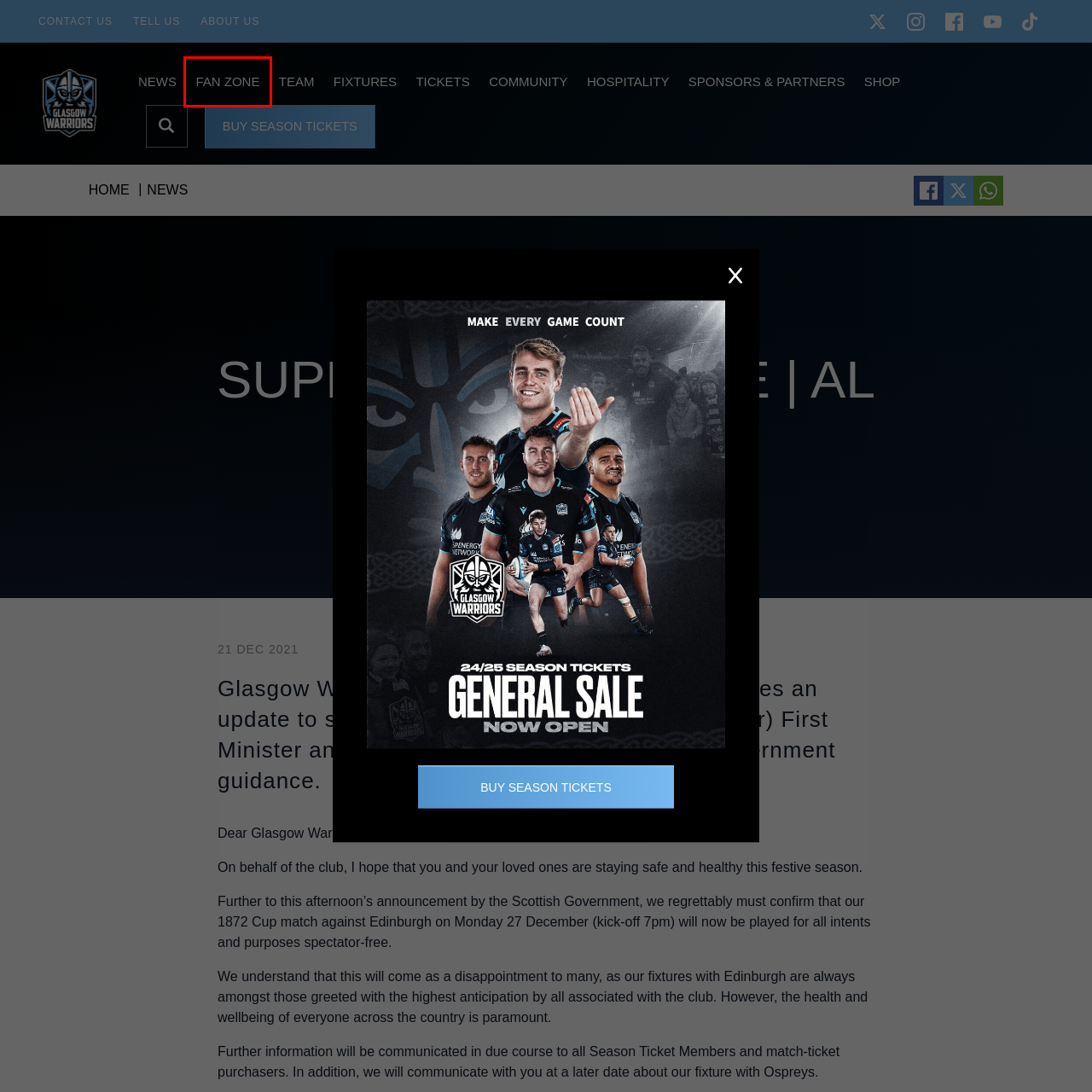Given a webpage screenshot with a red bounding box around a particular element, identify the best description of the new webpage that will appear after clicking on the element inside the red bounding box. Here are the candidates:
A. Sponsors & Partners - Glasgow Warriors
B. Tickets - Glasgow Warriors
C. Fan Zone Archive - Glasgow Warriors
D. Hospitality - Glasgow Warriors
E. Shop - Glasgow Warriors
F. Home - Glasgow Warriors
G. News - Glasgow Warriors
H. Contact us - Glasgow Warriors

C